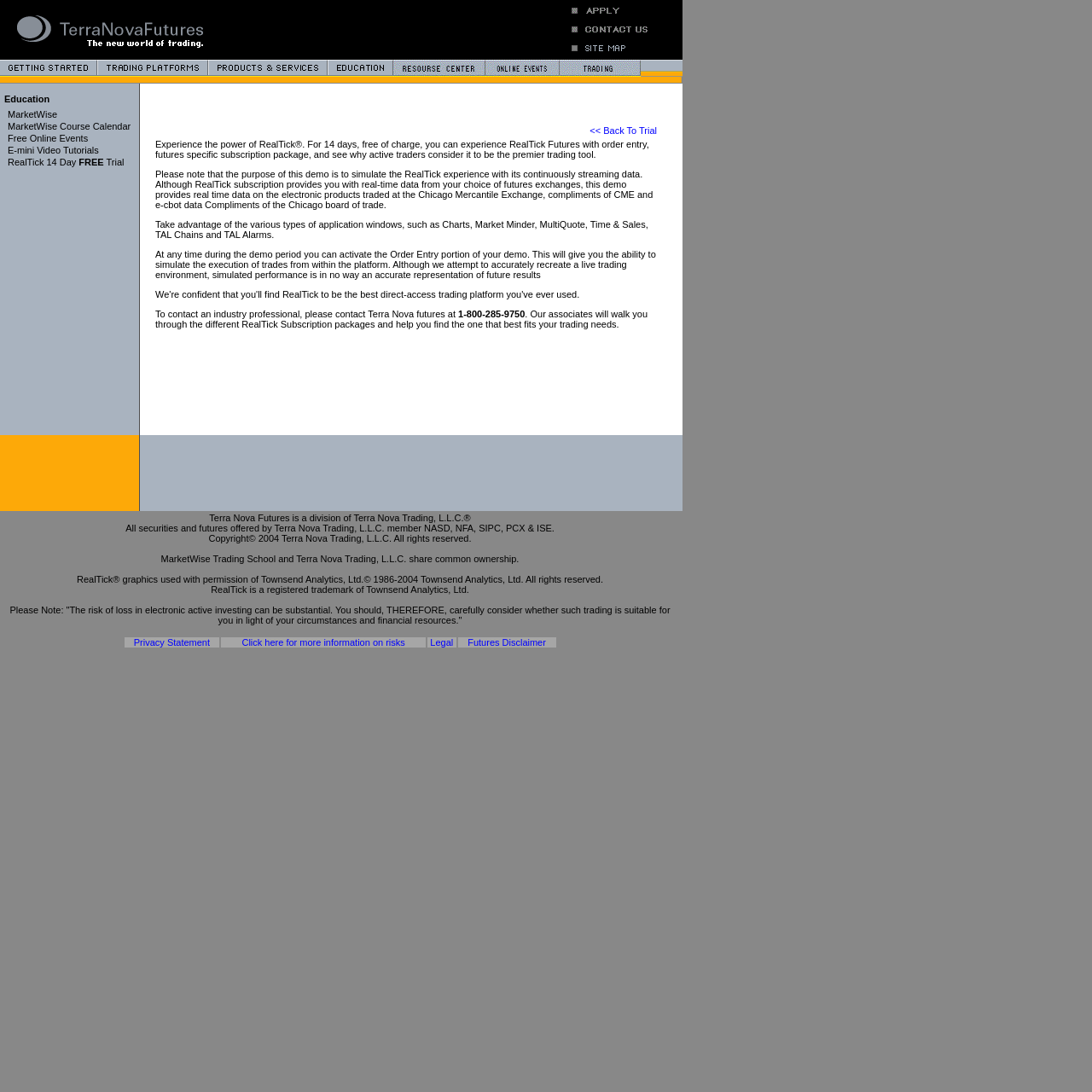Locate the bounding box coordinates of the clickable part needed for the task: "Click the image at the top left corner".

[0.0, 0.0, 0.193, 0.055]